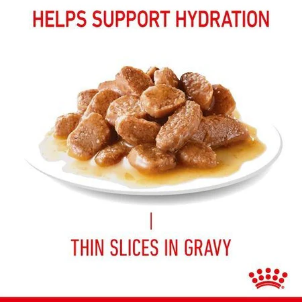What type of cats is this food suitable for?
Refer to the image and answer the question using a single word or phrase.

Cats with sensitive digestive systems